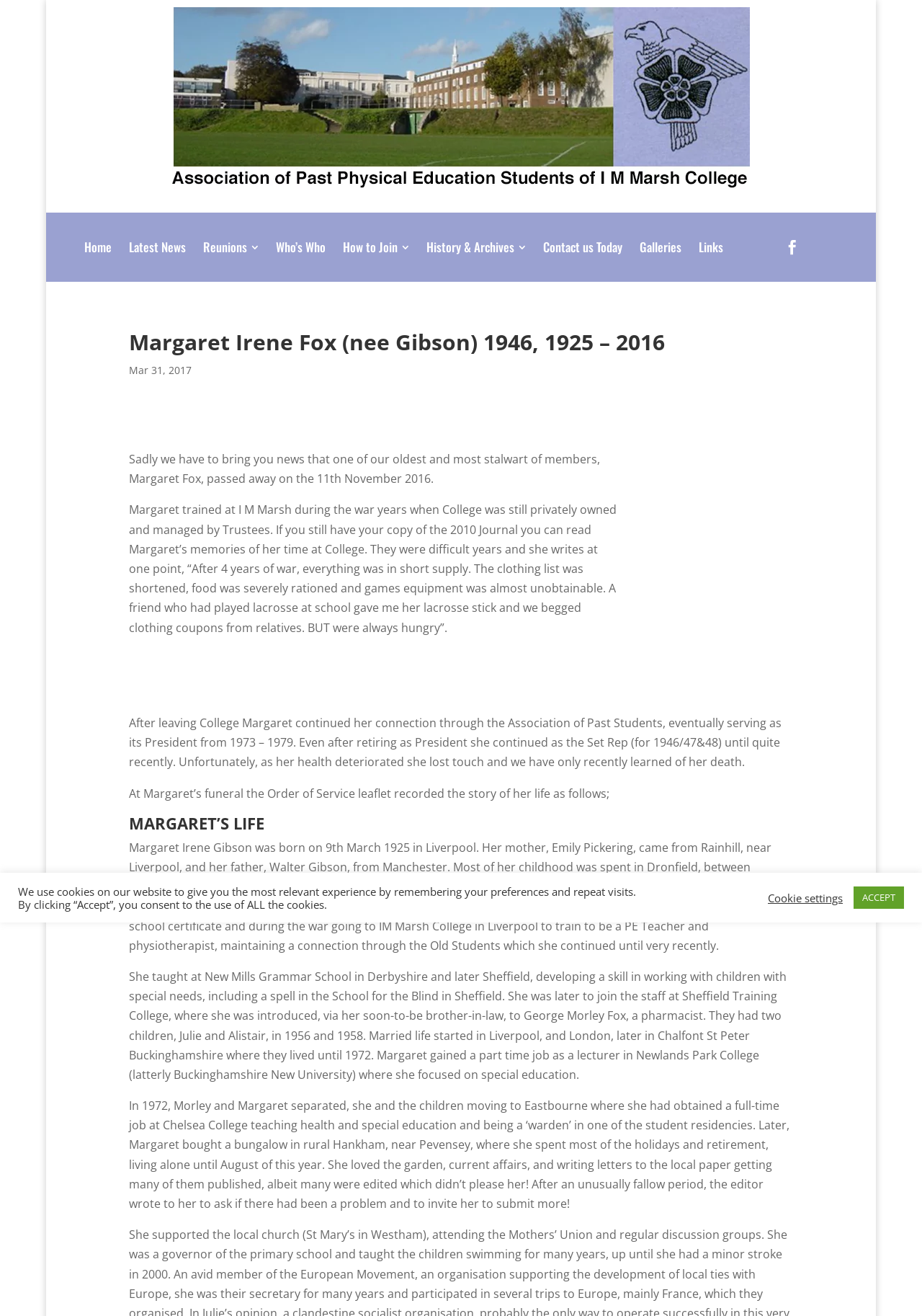Provide a single word or phrase answer to the question: 
What was Margaret Fox's connection to IM Marsh College?

Trained there